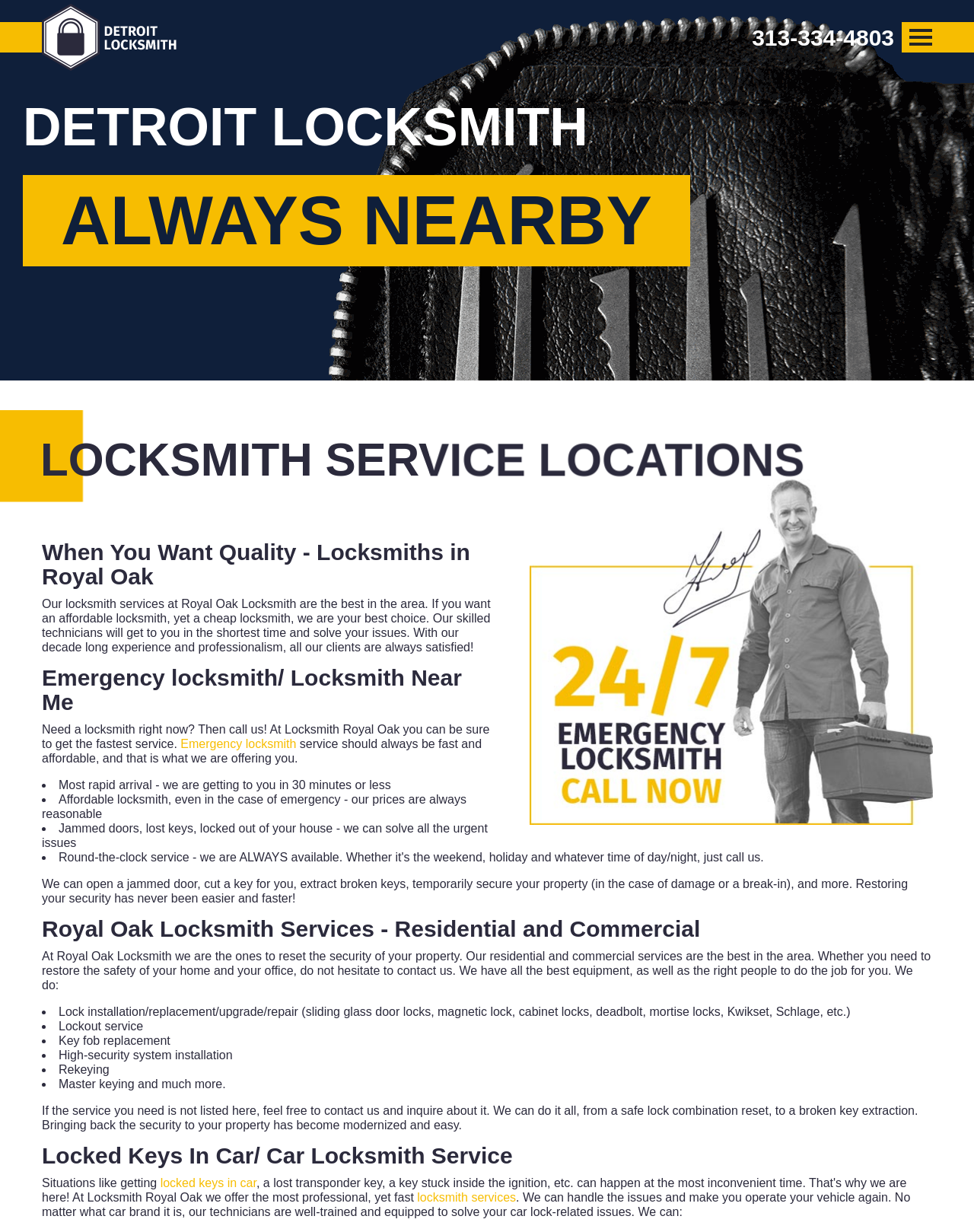What is the phone number to call for locksmith services?
Look at the image and answer the question with a single word or phrase.

313-334-4803